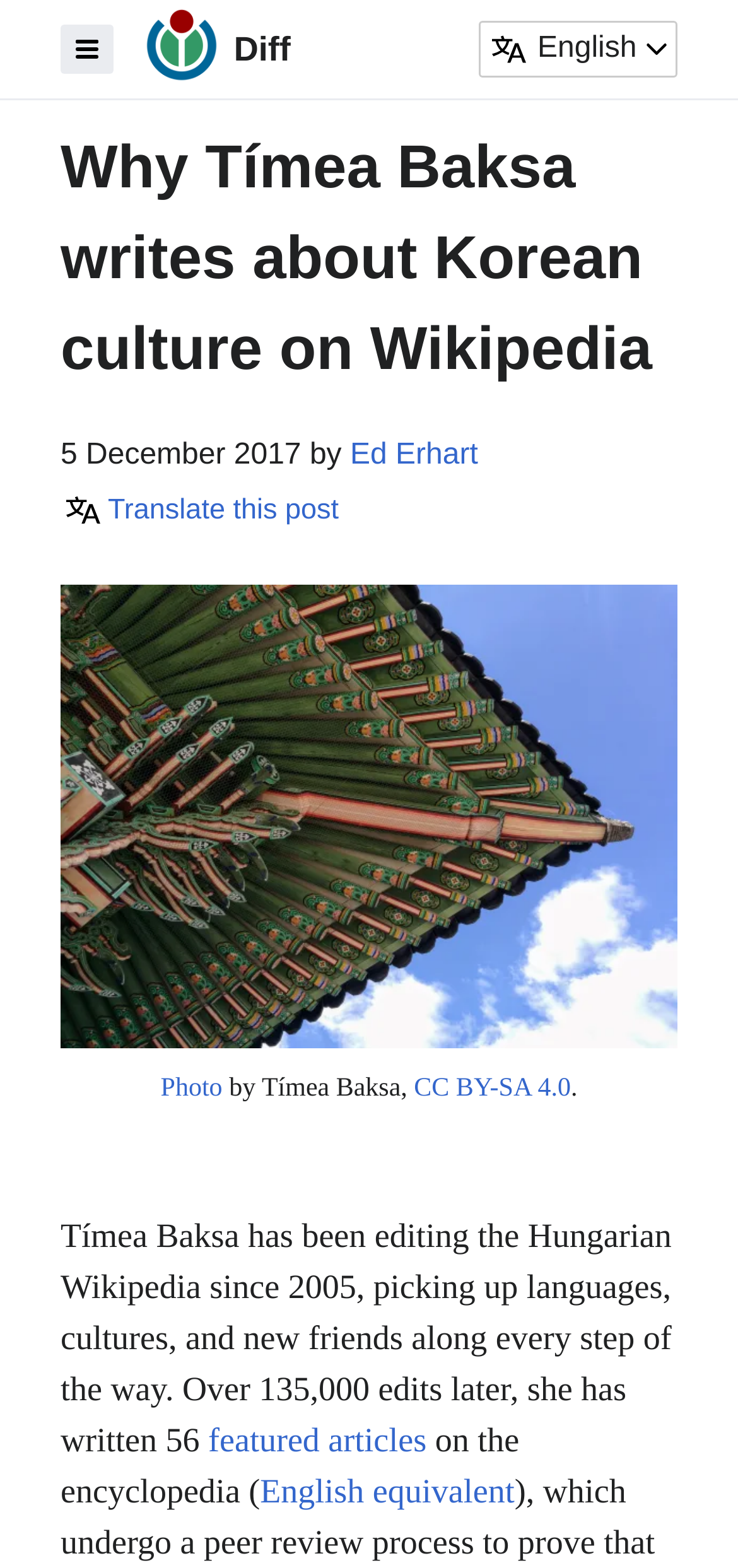Provide the bounding box coordinates of the HTML element described by the text: "Diff". The coordinates should be in the format [left, top, right, bottom] with values between 0 and 1.

[0.317, 0.019, 0.394, 0.043]